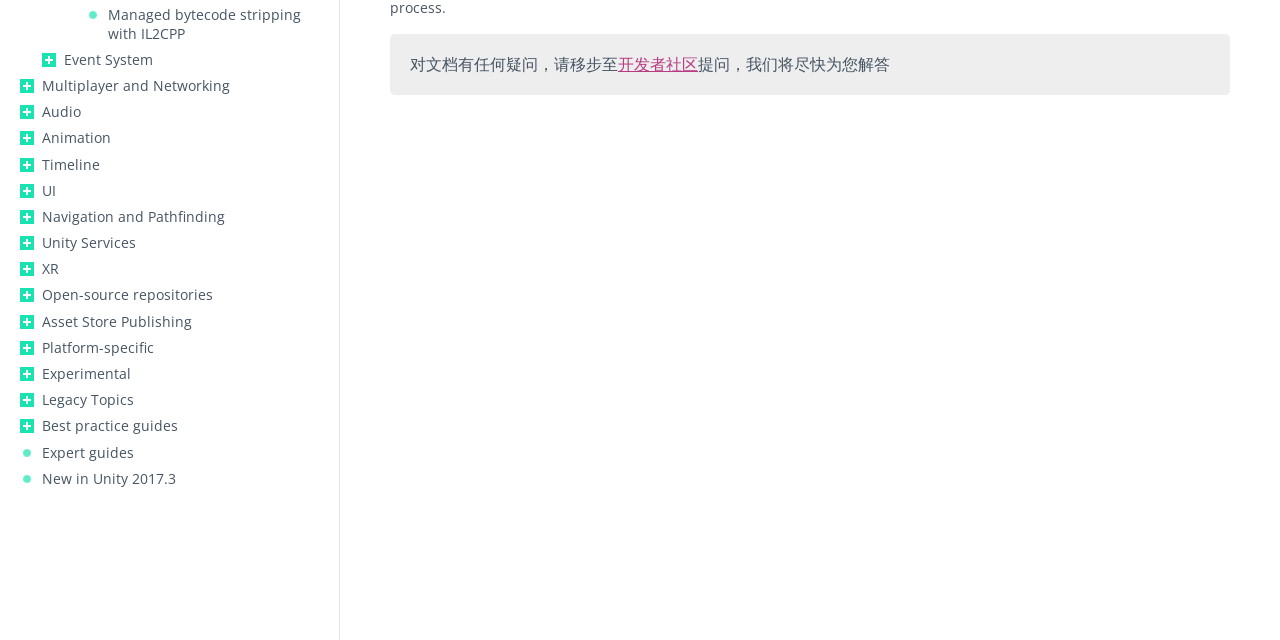Provide the bounding box coordinates for the UI element described in this sentence: "Best practice guides". The coordinates should be four float values between 0 and 1, i.e., [left, top, right, bottom].

[0.033, 0.652, 0.249, 0.681]